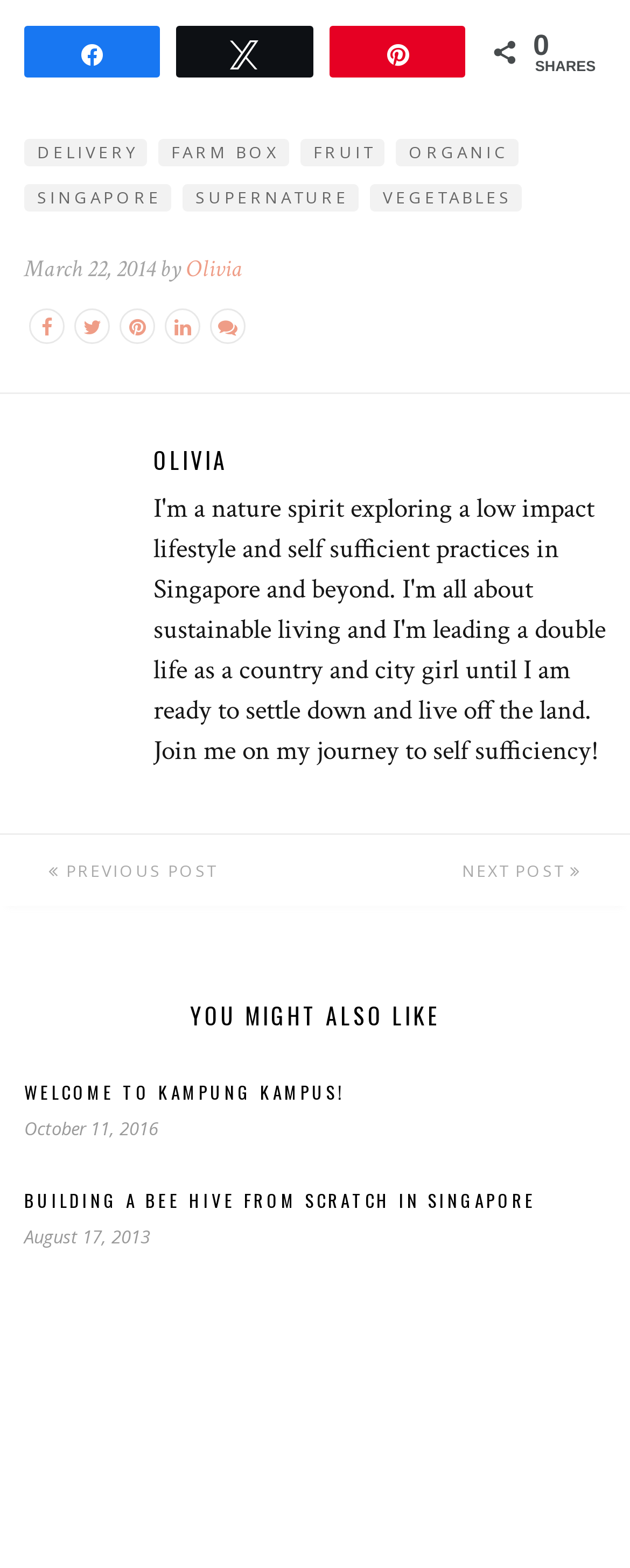What is the title of the blog post?
Please respond to the question with a detailed and informative answer.

The title of the blog post is mentioned in the heading 'BUILDING A BEE HIVE FROM SCRATCH IN SINGAPORE' which is located in the middle of the webpage.